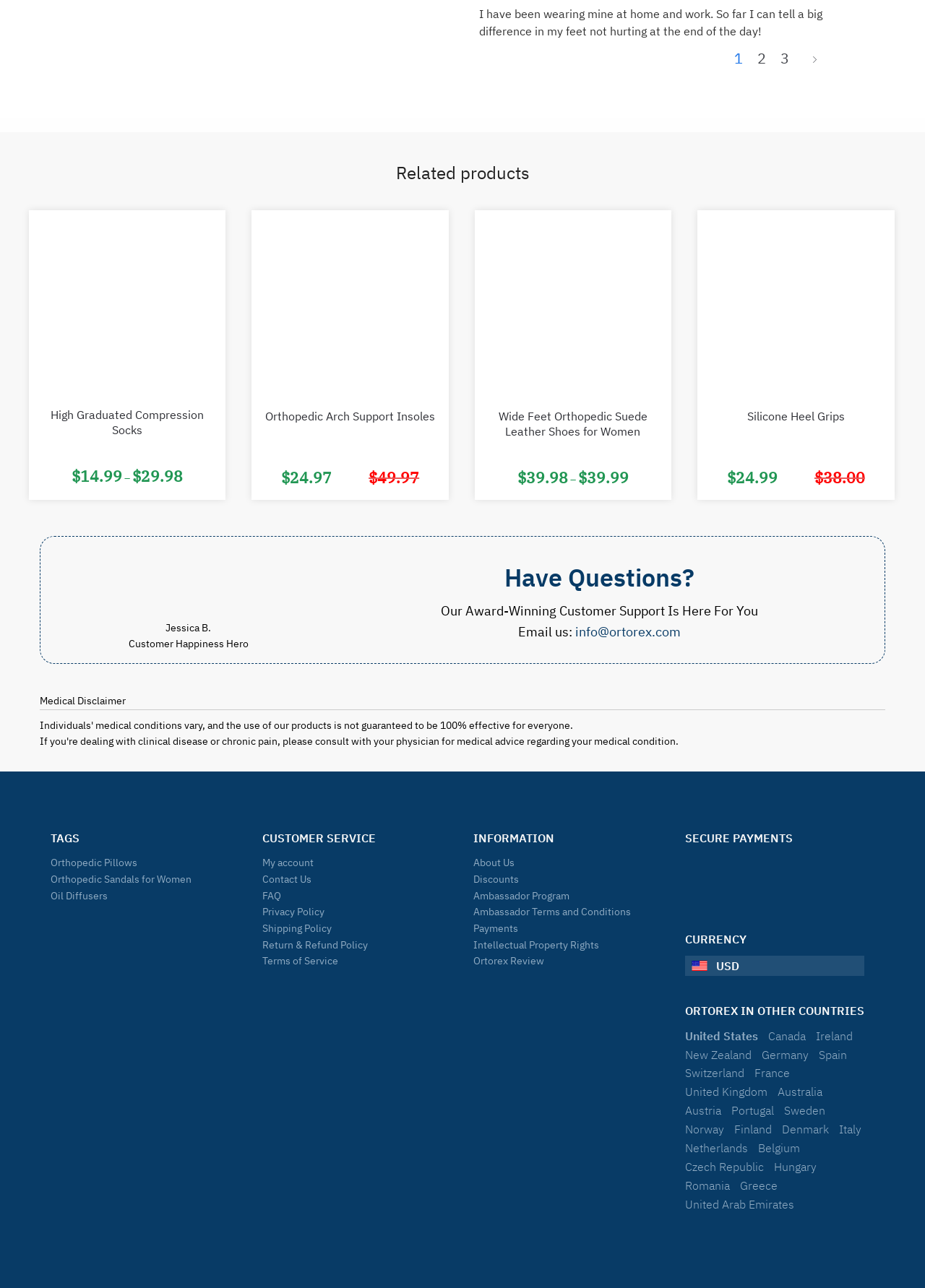What is the price of High Graduated Compression Socks?
Ensure your answer is thorough and detailed.

The price of High Graduated Compression Socks can be found in the section 'High Graduated Compression Socks' where it is listed as '$14.99'.